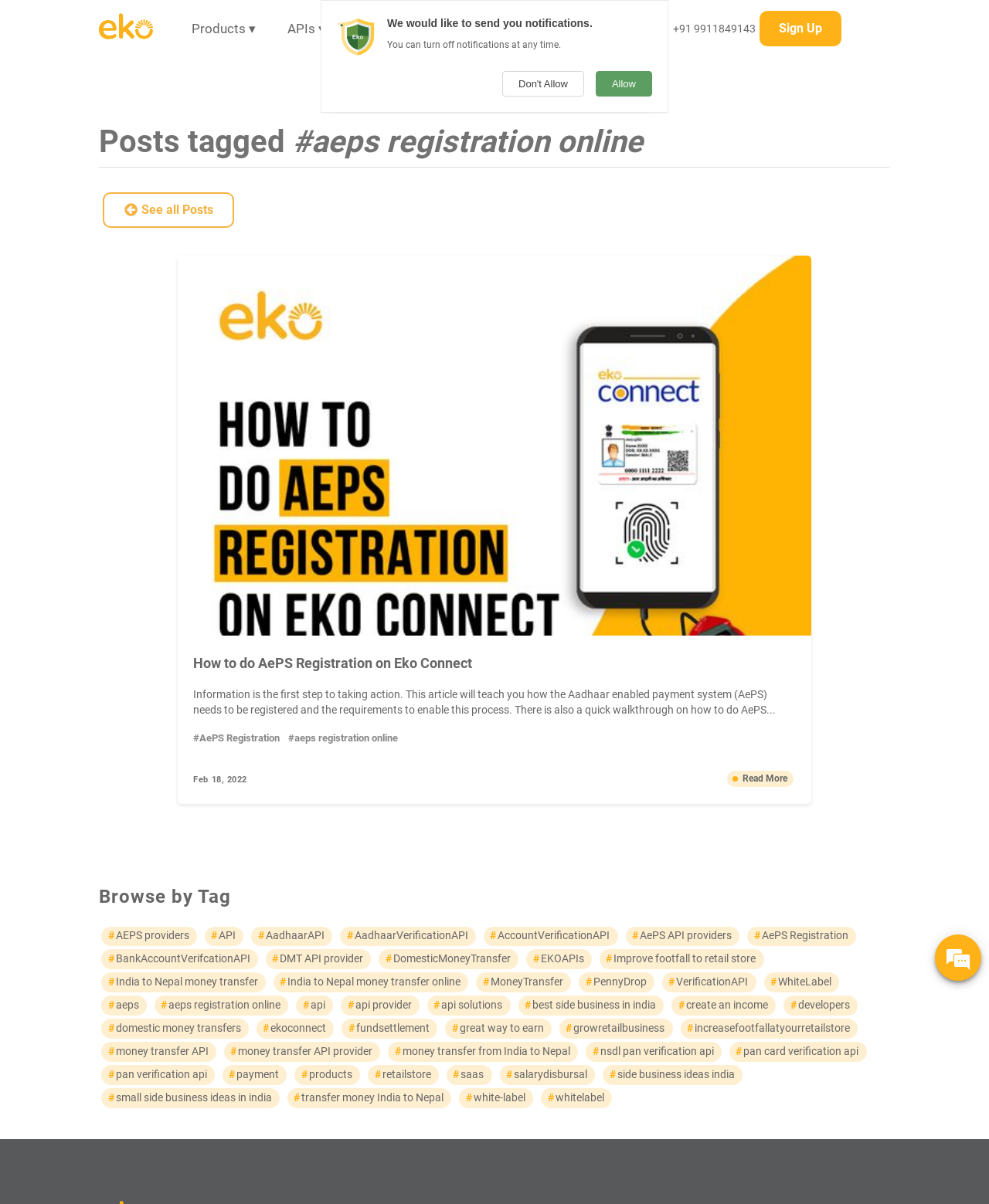Respond to the following question using a concise word or phrase: 
What is the date of the first article listed?

Feb 18, 2022